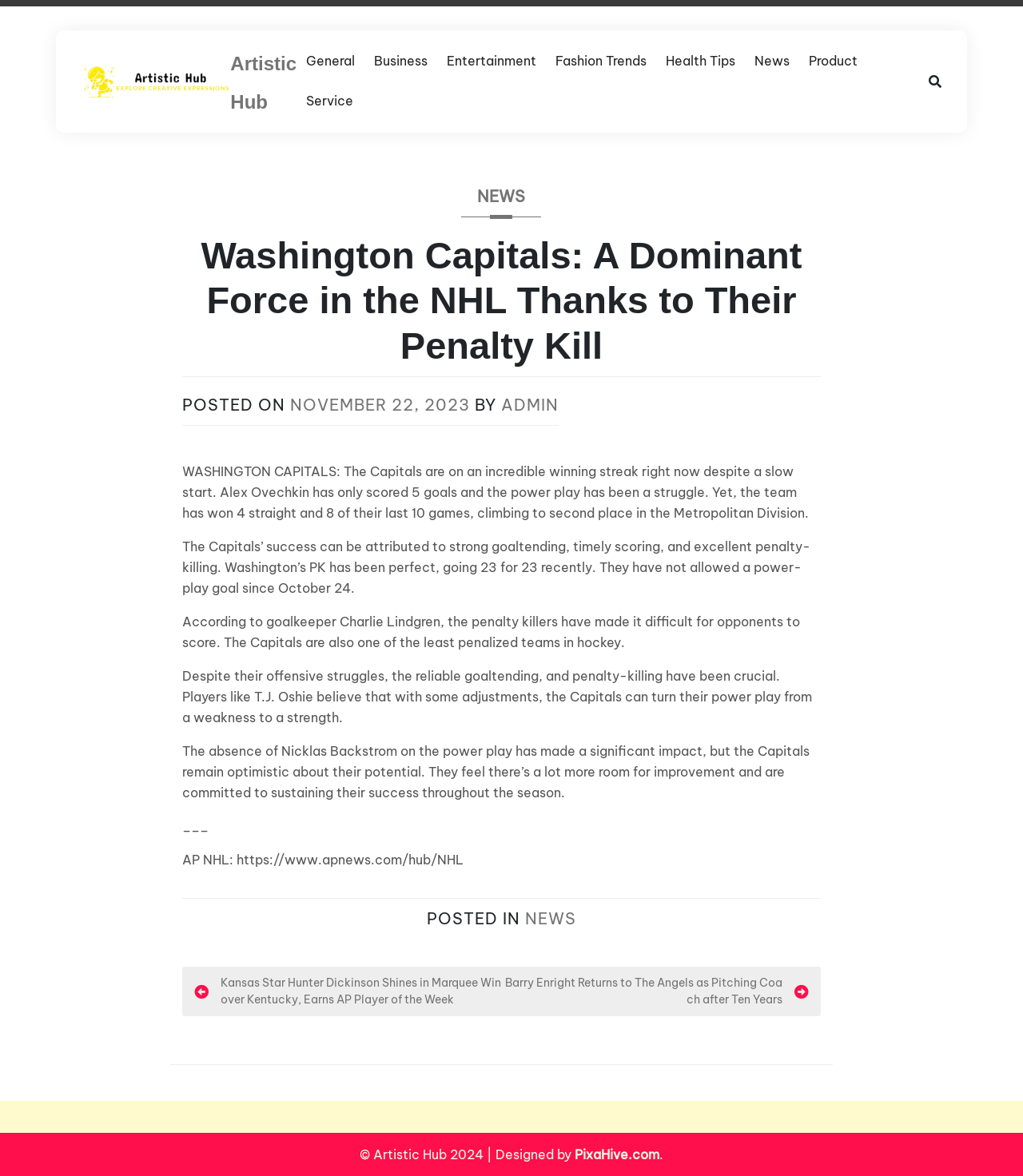What is the current winning streak of the Washington Capitals?
Give a one-word or short phrase answer based on the image.

4 straight